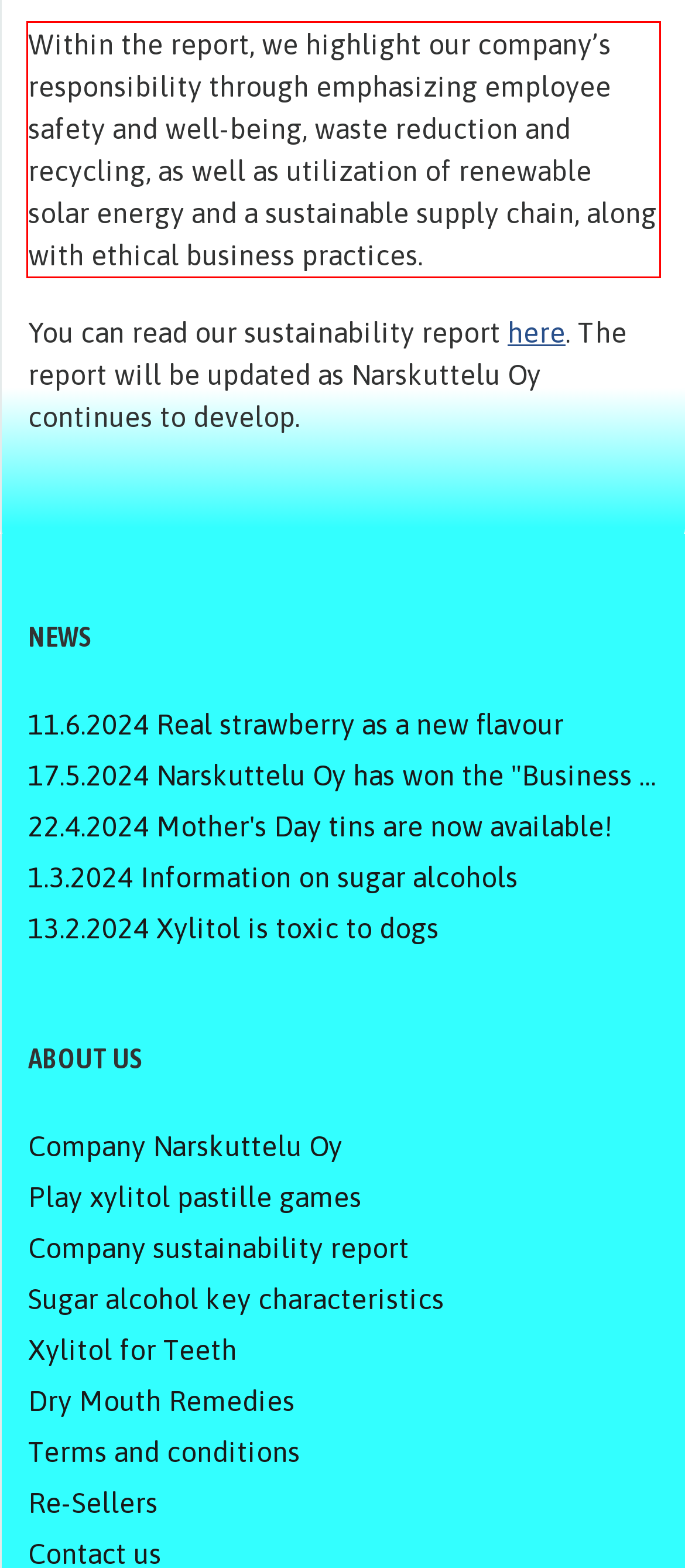View the screenshot of the webpage and identify the UI element surrounded by a red bounding box. Extract the text contained within this red bounding box.

Within the report, we highlight our company’s responsibility through emphasizing employee safety and well-being, waste reduction and recycling, as well as utilization of renewable solar energy and a sustainable supply chain, along with ethical business practices.